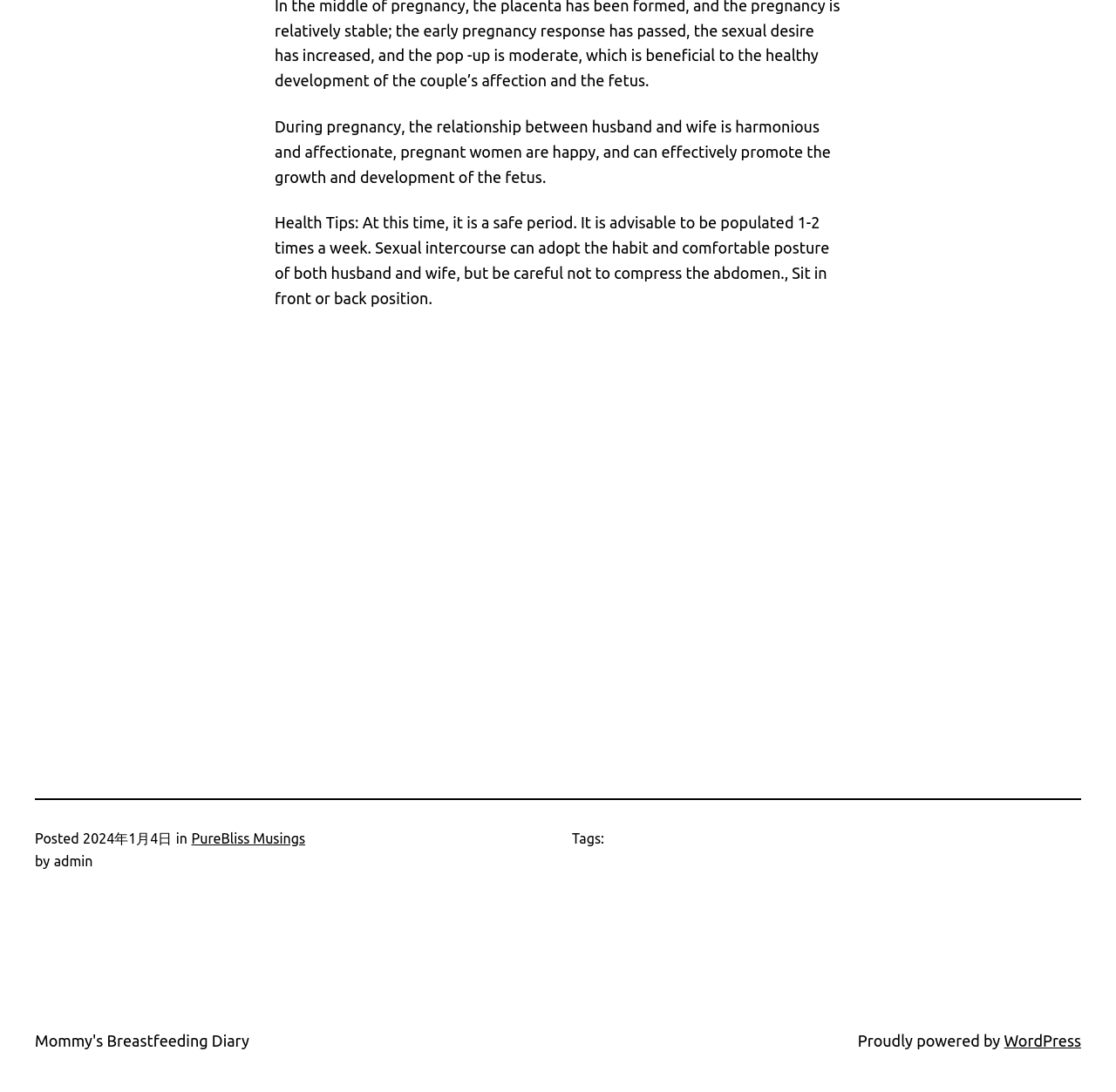Given the description: "PureBliss Musings", determine the bounding box coordinates of the UI element. The coordinates should be formatted as four float numbers between 0 and 1, [left, top, right, bottom].

[0.171, 0.761, 0.273, 0.775]